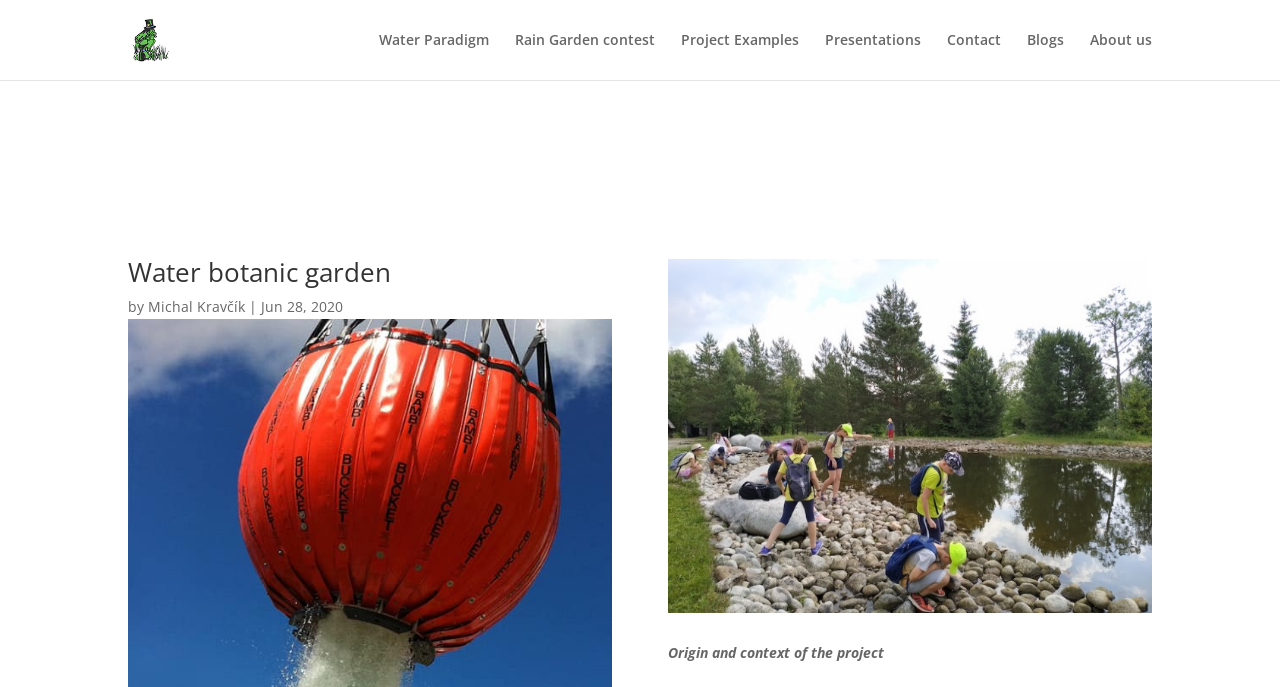What is the name of the person who created the water botanic garden?
Please ensure your answer to the question is detailed and covers all necessary aspects.

I found the answer by looking at the text 'by' followed by a link 'Michal Kravčík' which suggests that Michal Kravčík is the creator of the water botanic garden.